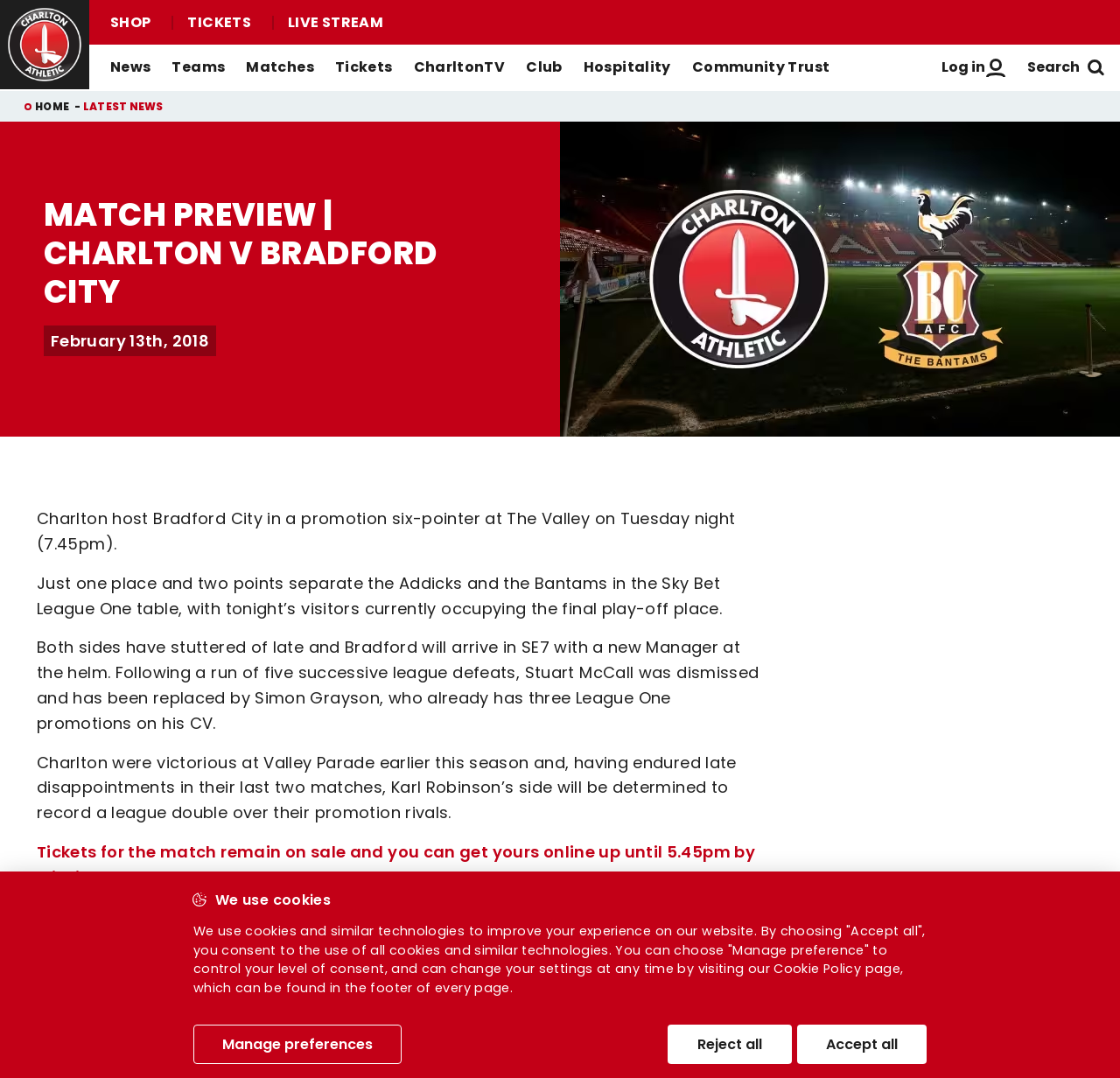Summarize the contents and layout of the webpage in detail.

The webpage is about Charlton Athletic Football Club, with a focus on an upcoming match against Bradford City at The Valley. At the top left corner, there is a link to skip to the main content and a link to go back to the homepage, accompanied by the club's logo. Below these links, there are several navigation links, including "SHOP", "TICKETS", and "LIVE STREAM".

The main navigation menu is located on the top right side of the page, with categories such as "News", "Teams", "Matches", "Tickets", "CharltonTV", and "Club". Each category has multiple sub-links, providing access to various types of information, including news articles, team profiles, match previews and reports, ticket purchasing options, and live streaming services.

There are a total of 34 links under the "News" category, including "Men's First-Team News", "Women's First-Team News", and "Academy News". The "Teams" category has 12 links, including "First-Team", "U21s", and "U18s". The "Matches" category has 16 links, including "Men's First-Team" and "Women's First-Team". The "Tickets" category has 24 links, including "Ticket News", "On Sale Now", and "Disabled Supporters". The "CharltonTV" category has 14 links, including "Watch Live", "What You Can Watch", and "Highlights". The "Club" category has 5 links, including "Hospitality" and "Enquiries".

Overall, the webpage provides a comprehensive range of information and services related to Charlton Athletic Football Club, with a focus on the upcoming match against Bradford City.